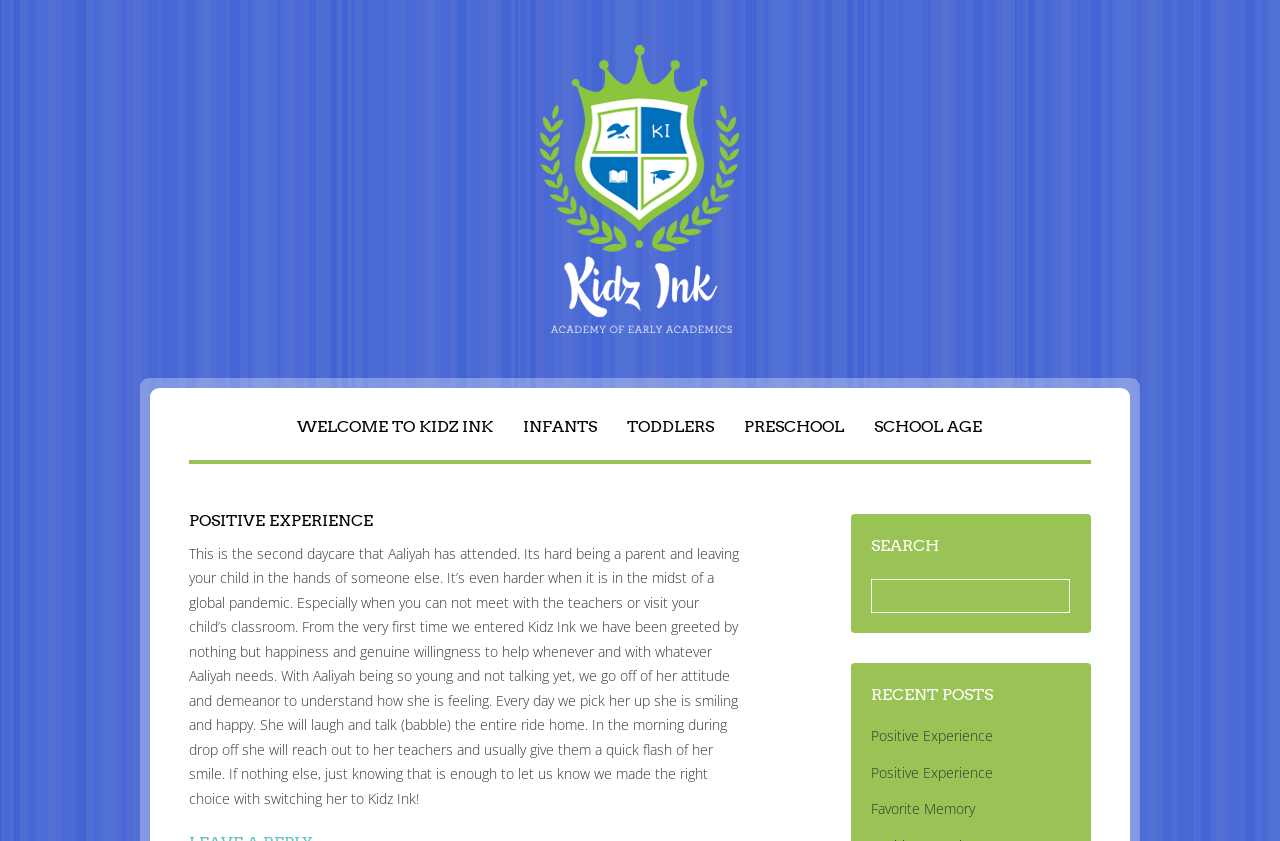What is the title of the first blog post?
Use the image to give a comprehensive and detailed response to the question.

I found a heading element with the text 'POSITIVE EXPERIENCE' and a link element with the text 'Positive Experience' below it, which suggests that the title of the first blog post is 'Positive Experience'.